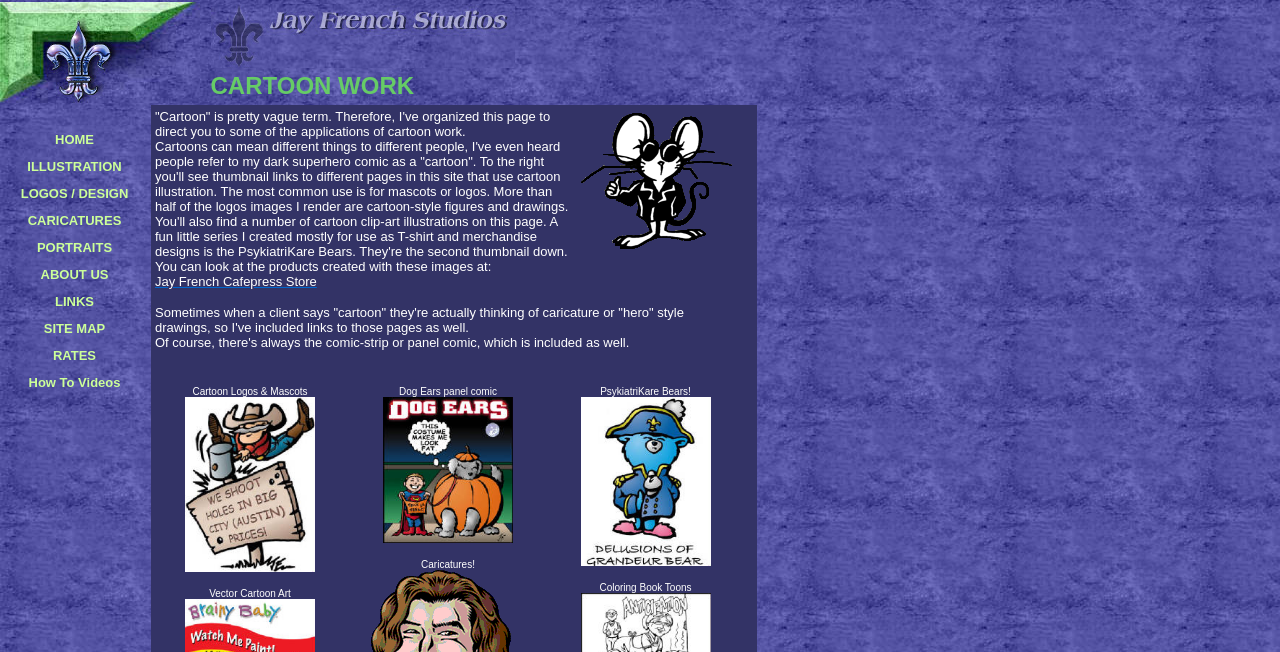Please identify the bounding box coordinates of the clickable element to fulfill the following instruction: "Explore the 'logos/mascots' link". The coordinates should be four float numbers between 0 and 1, i.e., [left, top, right, bottom].

[0.141, 0.855, 0.25, 0.882]